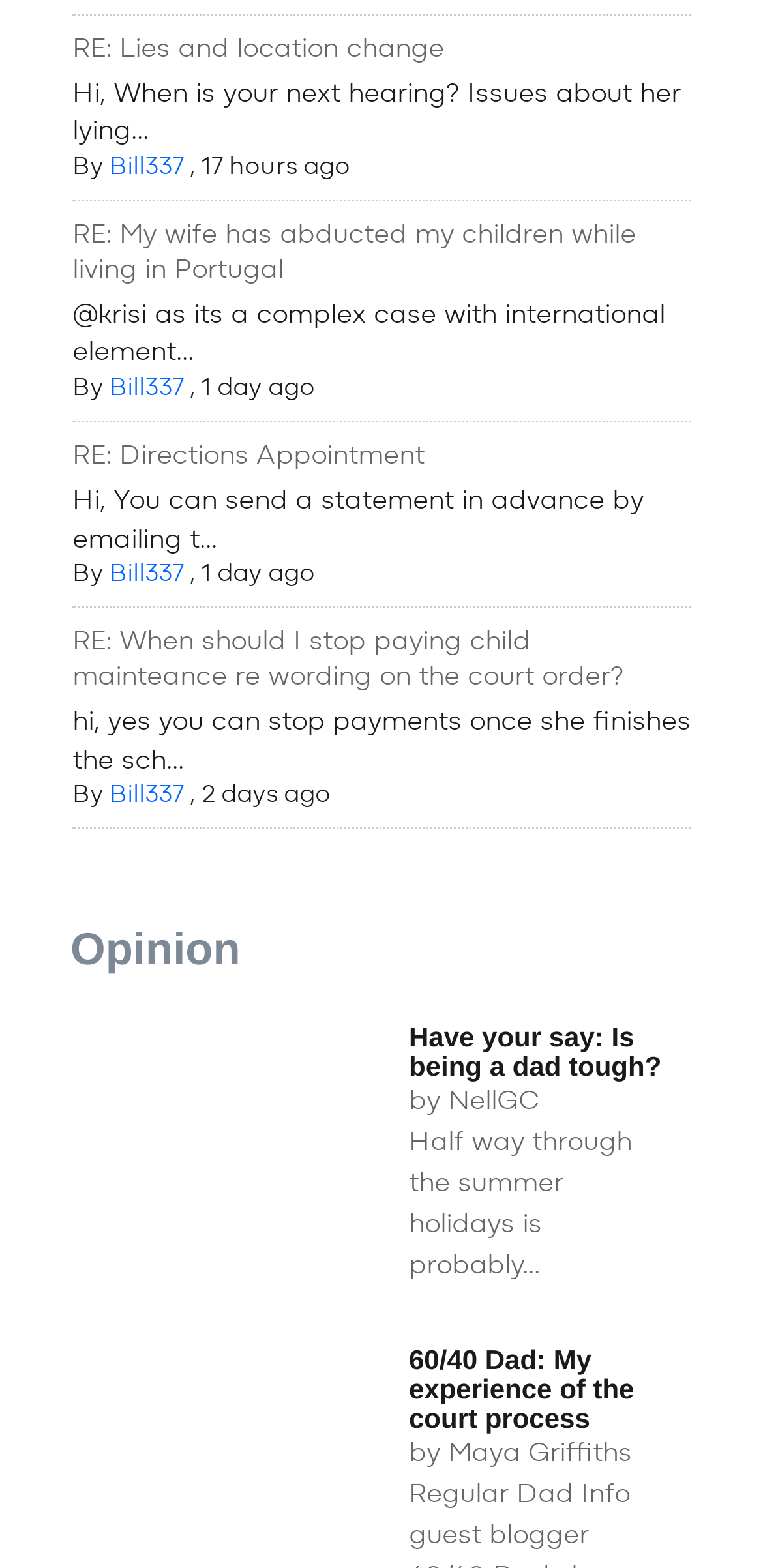Find the bounding box coordinates of the clickable area required to complete the following action: "Click on the link 'RE: Lies and location change'".

[0.095, 0.022, 0.582, 0.04]